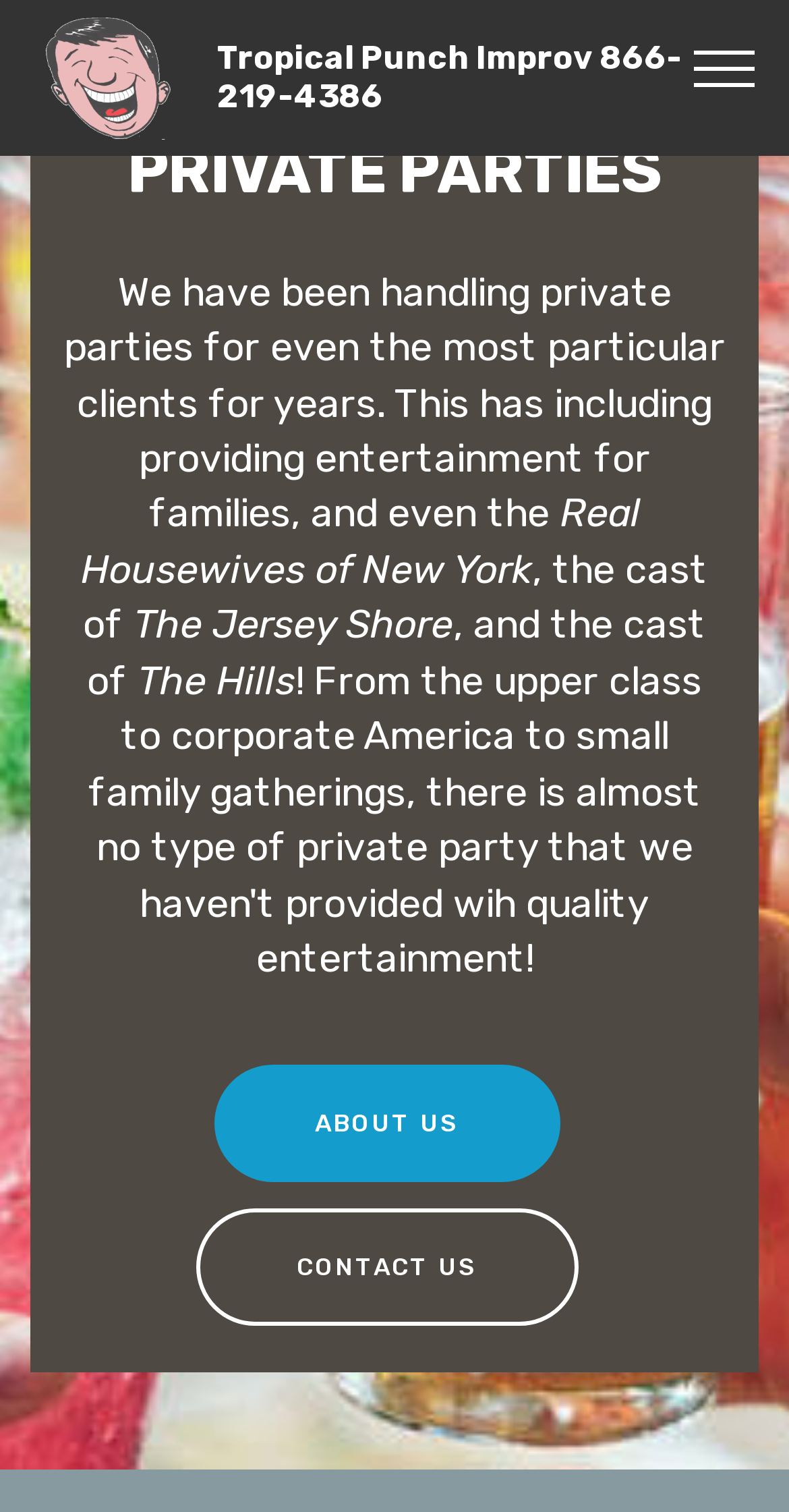Give a short answer to this question using one word or a phrase:
What type of clients have Tropical Punch Improv handled private parties for?

Particular clients